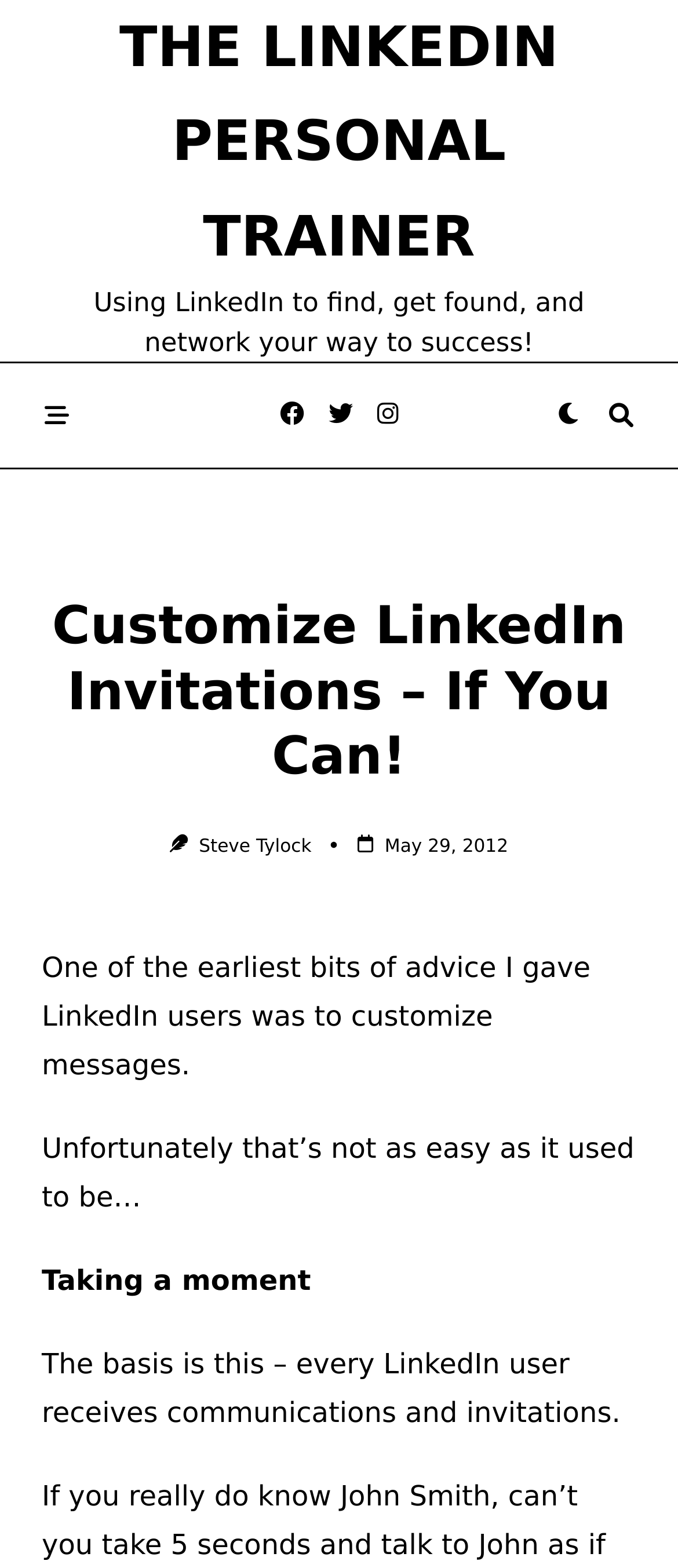Using a single word or phrase, answer the following question: 
What is the icon above the 'THE LINKEDIN PERSONAL TRAINER' link?

An unspecified icon